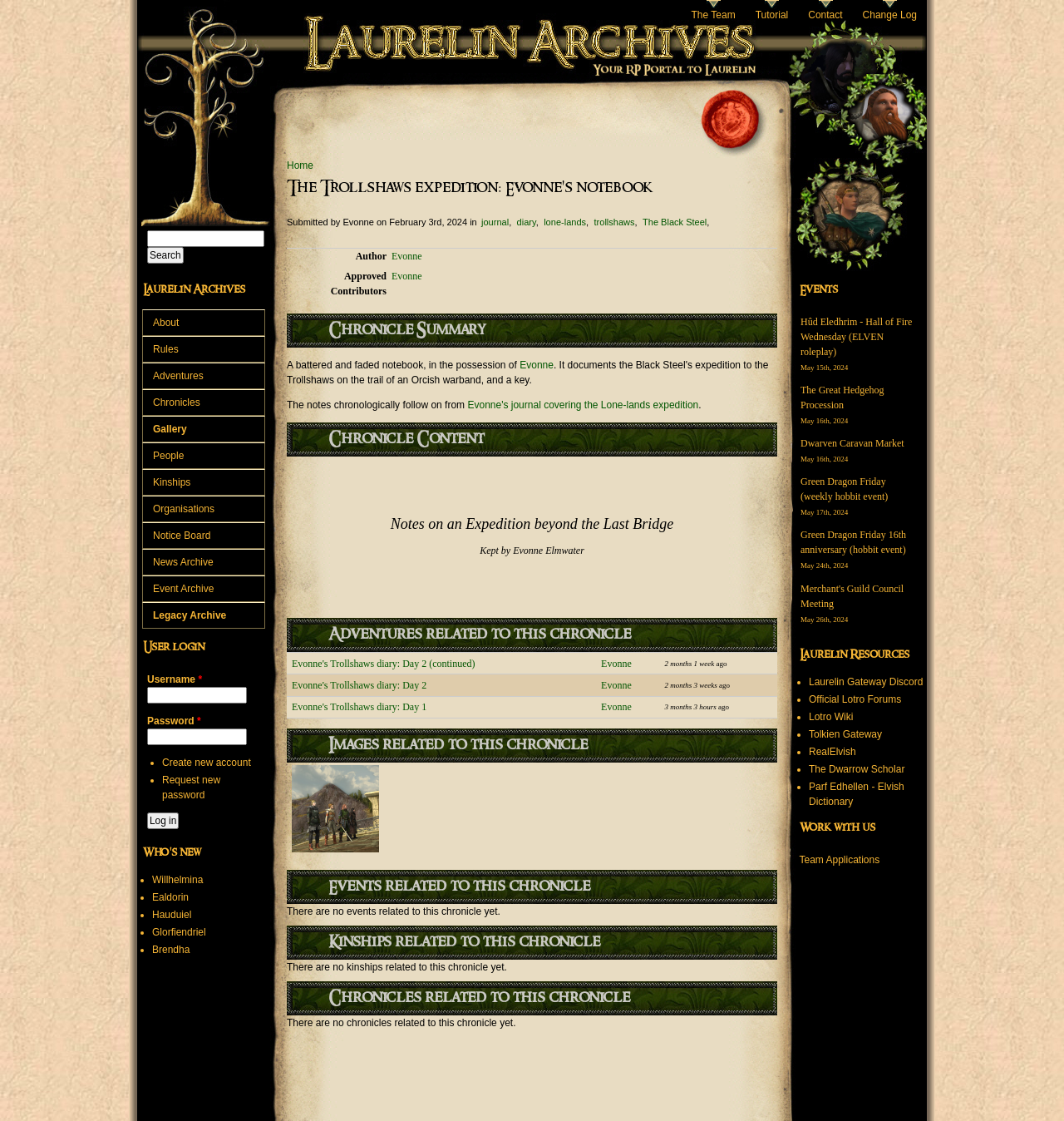Please identify and generate the text content of the webpage's main heading.

The Trollshaws expedition: Evonne's notebook